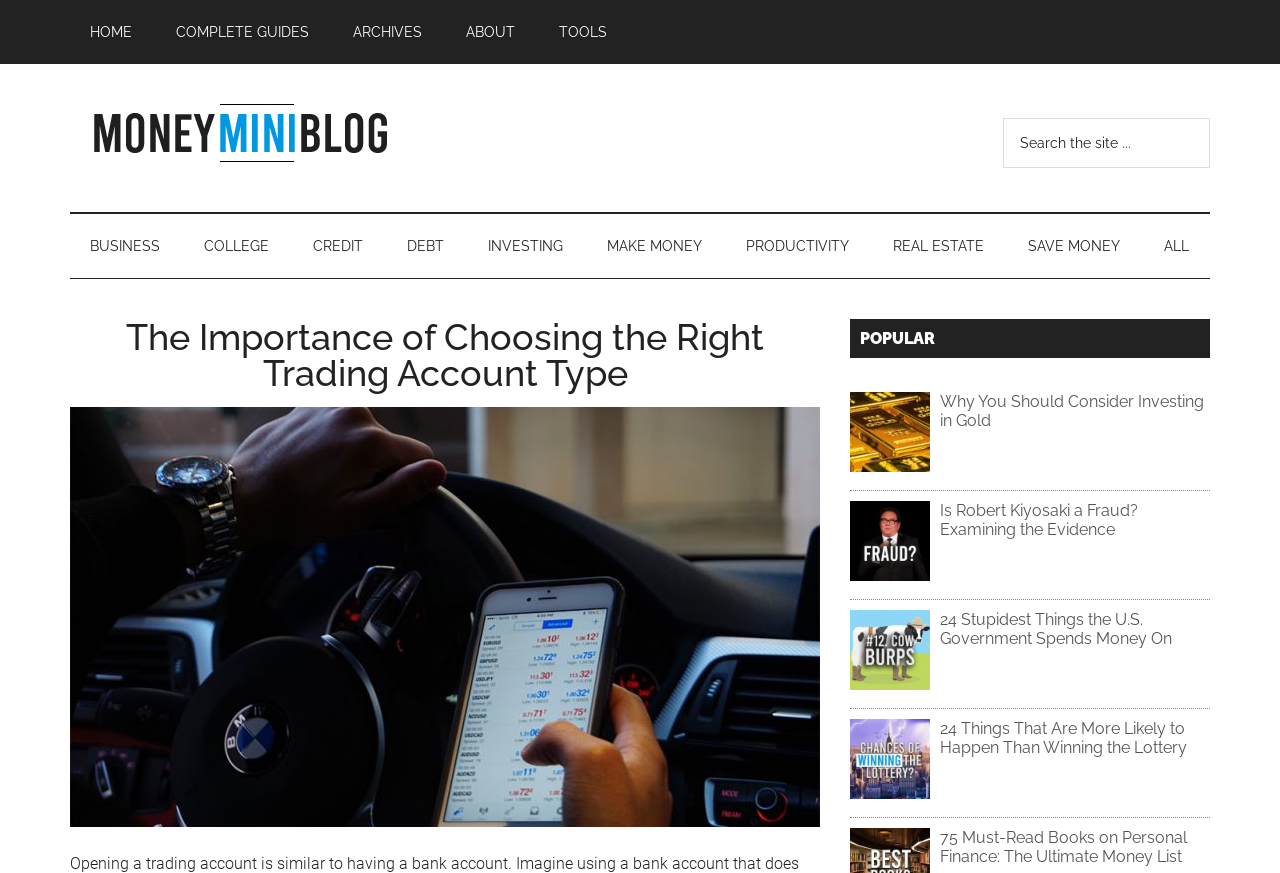What is the search bar located at?
Based on the screenshot, answer the question with a single word or phrase.

Top right corner